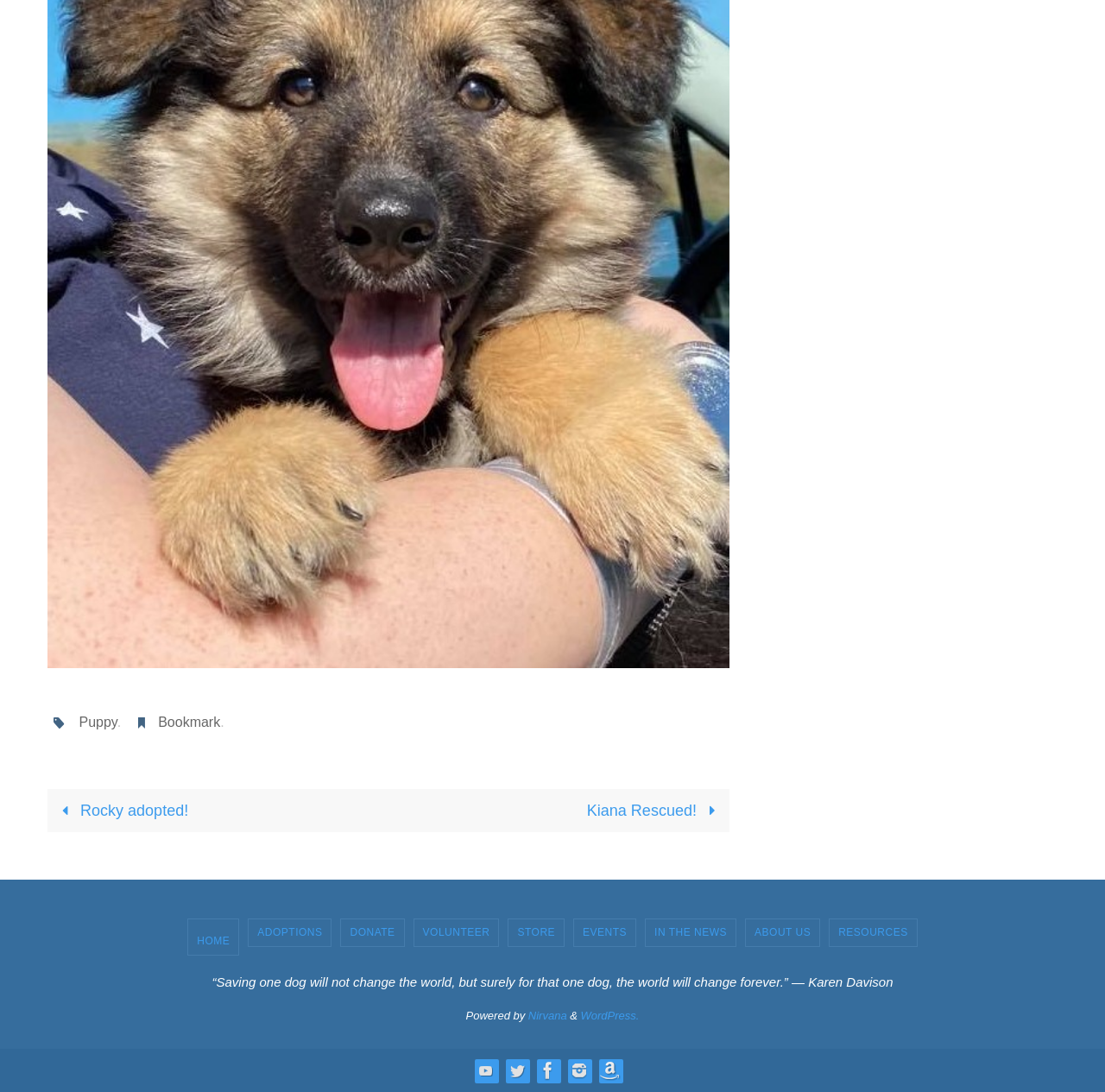Answer this question in one word or a short phrase: What is the theme of the website?

Animal adoption